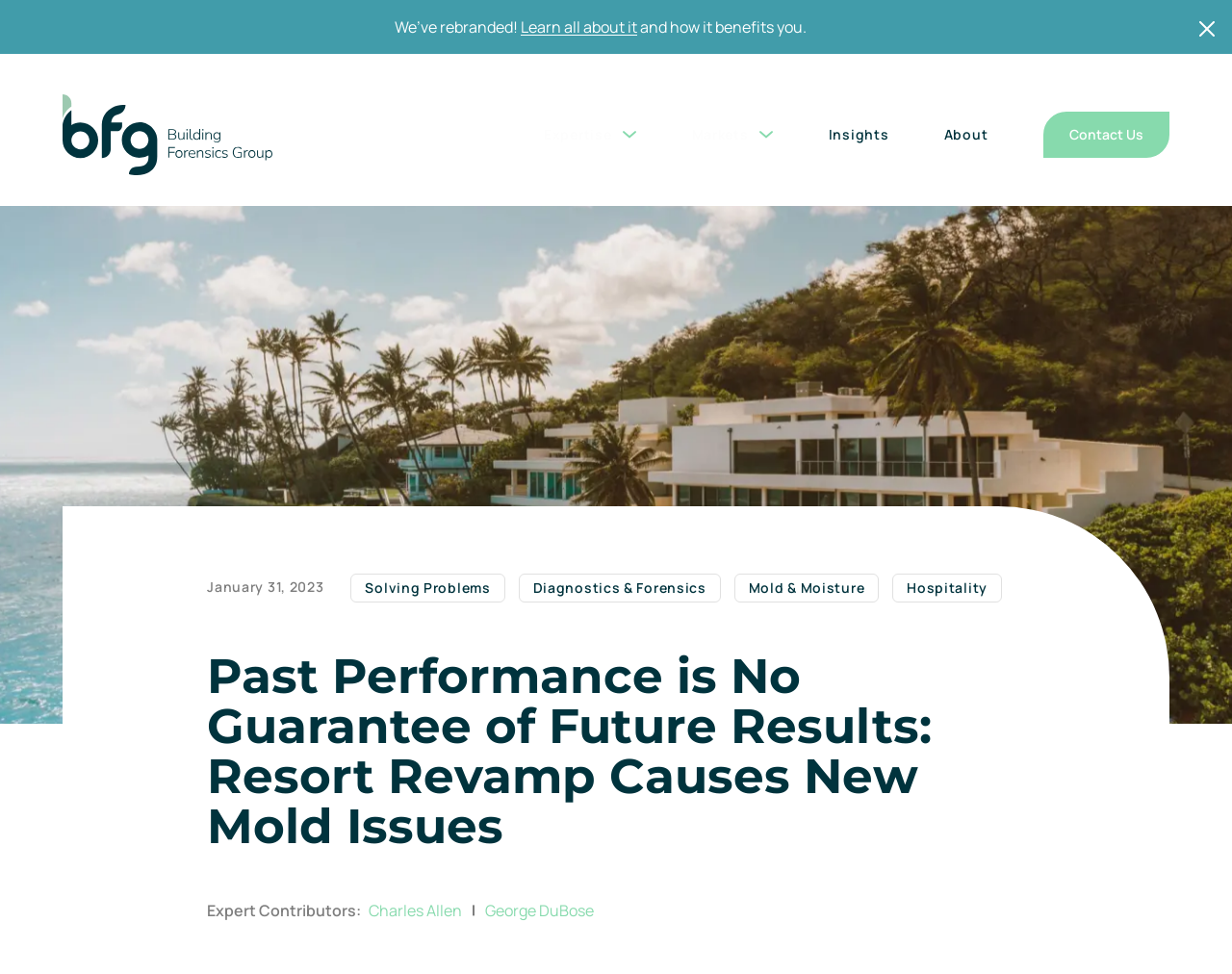Find the bounding box coordinates of the clickable area required to complete the following action: "Close the alert".

[0.961, 0.002, 0.998, 0.057]